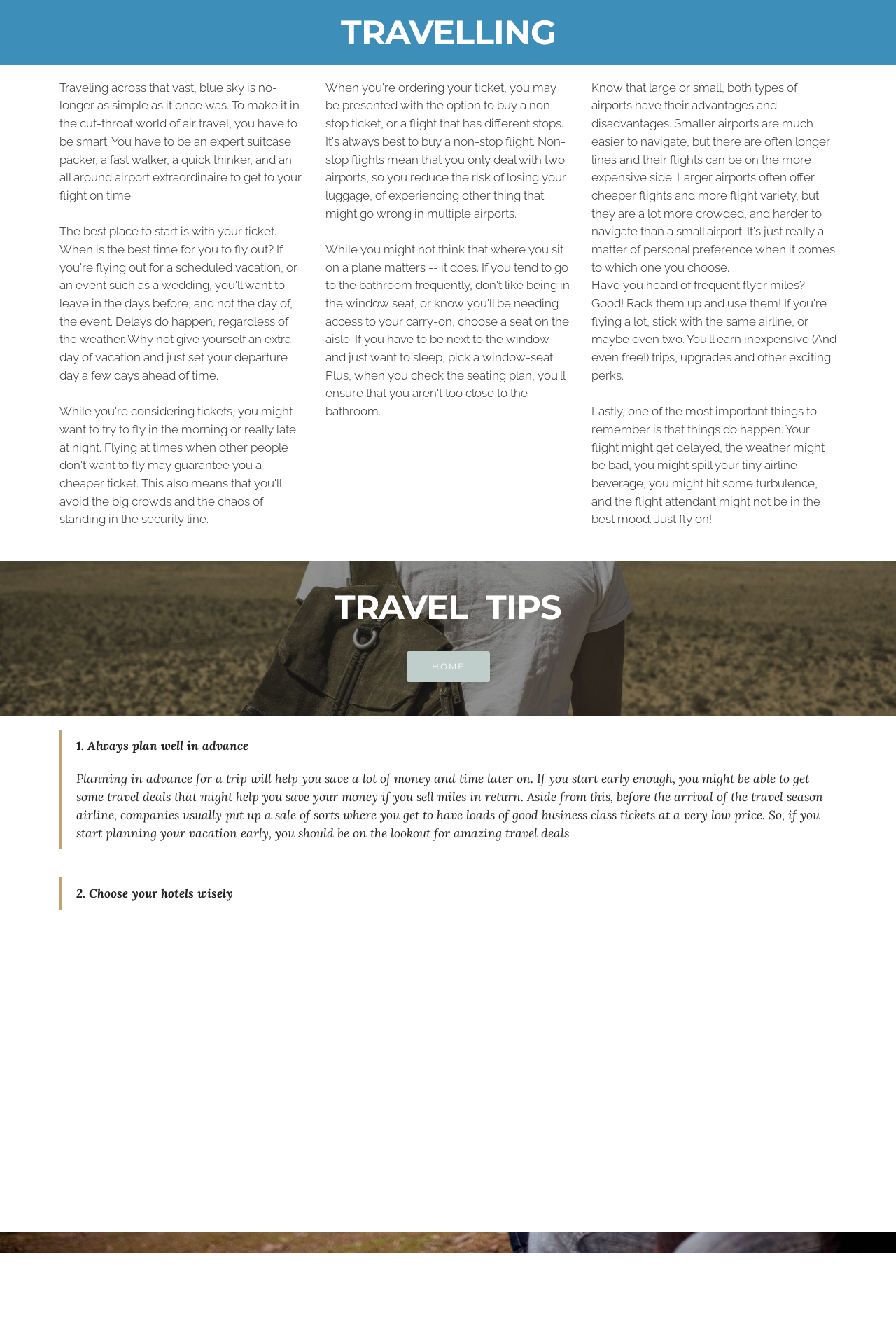What is the second travel tip mentioned on the webpage?
Using the image as a reference, answer the question with a short word or phrase.

Choose hotels wisely